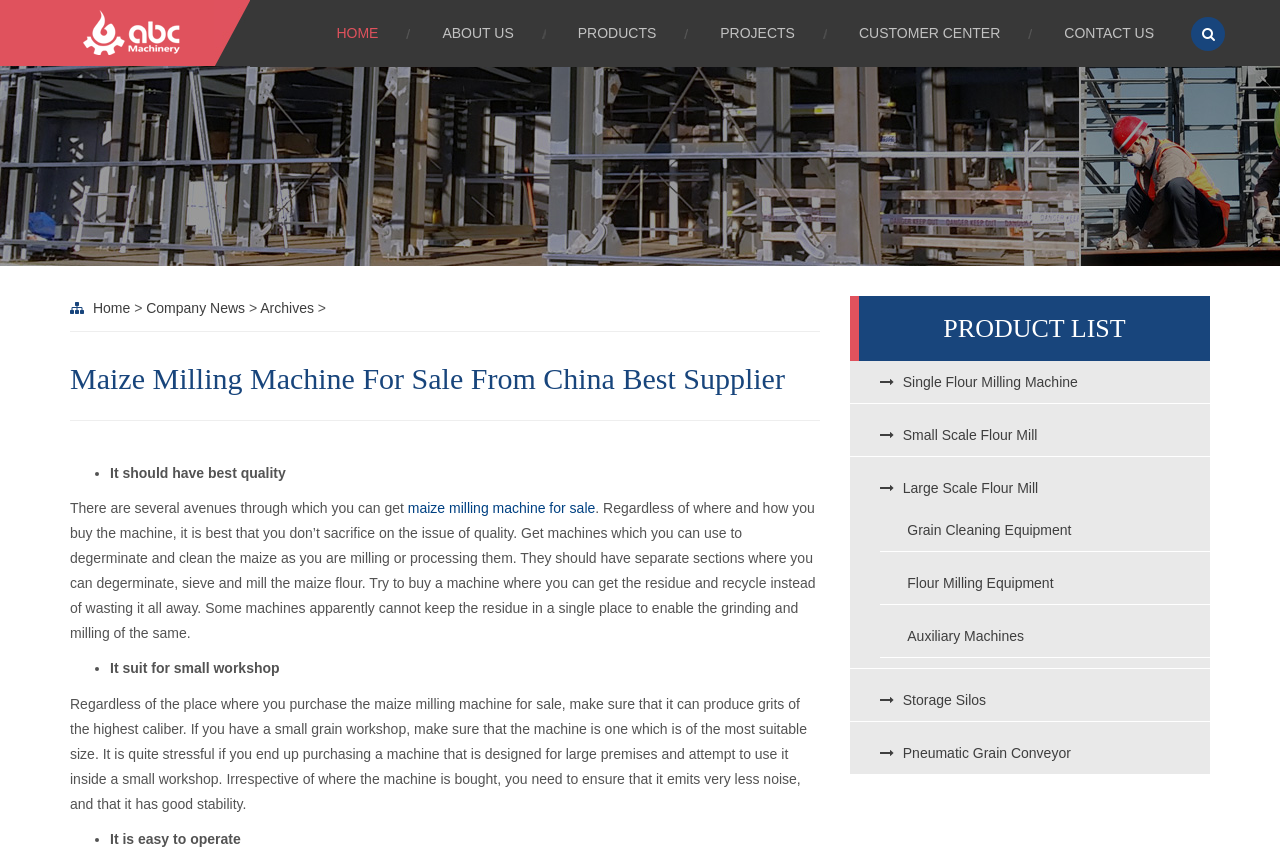Please find and report the bounding box coordinates of the element to click in order to perform the following action: "Listen to the Departures Podcast". The coordinates should be expressed as four float numbers between 0 and 1, in the format [left, top, right, bottom].

None